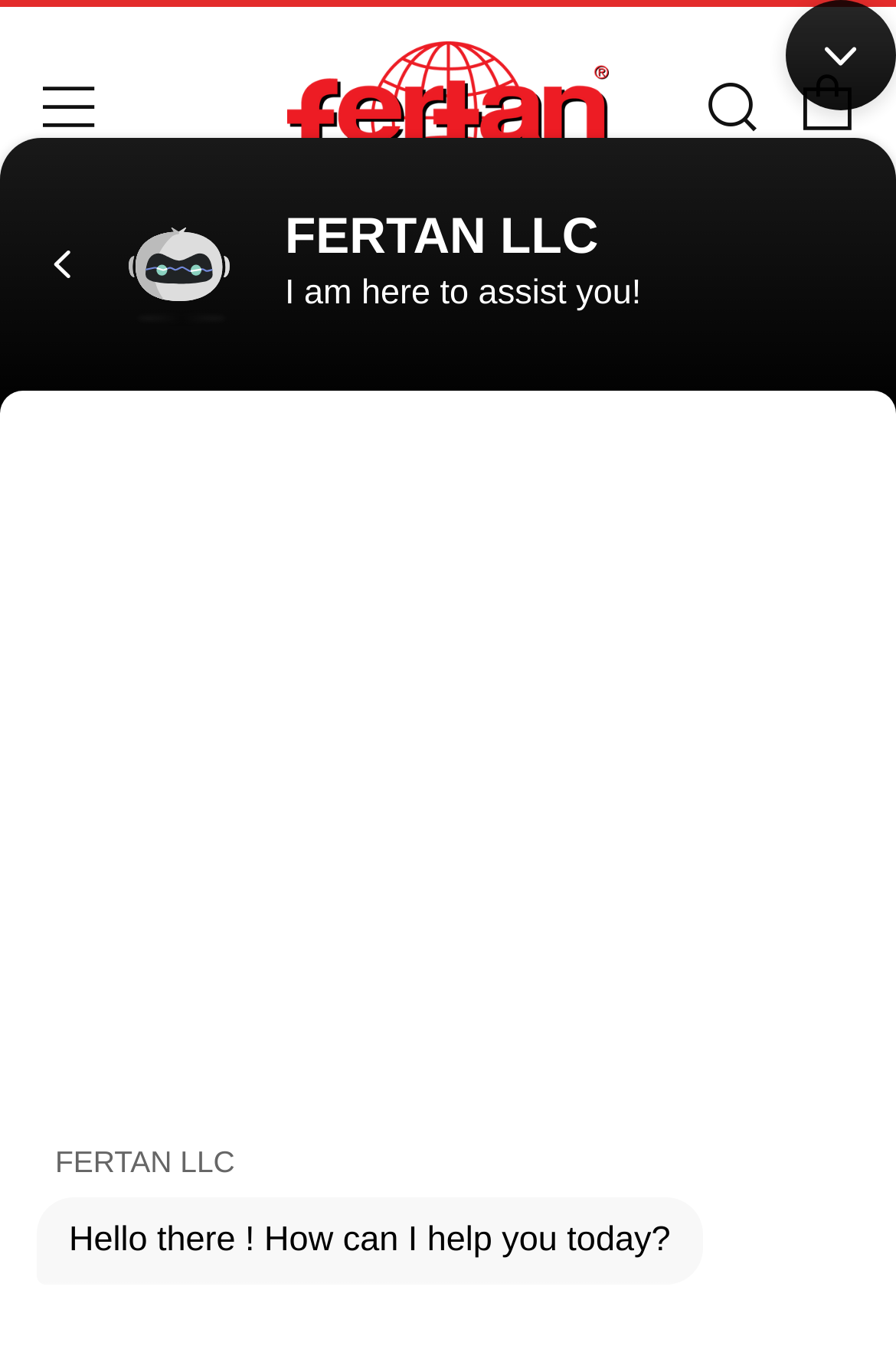Provide a comprehensive description of the webpage.

The webpage is about the FERTAN 2-part Metal Repair Kit, which is a product for repairing stripped threads, pumps, and housings. At the top left of the page, there is a navigation menu with a "Menu" link, and at the top right, there are links for "Search" and "Cart". 

Below the navigation menu, there is a breadcrumbs navigation section that displays the path "HOME" leading to the current page. Next to the "HOME" link, there is a static text "2 PART METAL REPAIR KIT" that likely serves as a title or heading for the product. 

Further down, there is a larger heading that repeats the title "2 PART METAL REPAIR KIT". At the very top of the page, there is a link to "FERTAN LLC" accompanied by an image, which is likely the company logo.